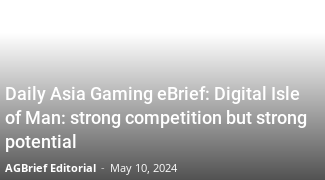Offer a detailed account of the various components present in the image.

The image features the headline "Daily Asia Gaming eBrief: Digital Isle of Man: strong competition but strong potential," suggesting a focus on the dynamic landscape of the gaming industry in the Digital Isle of Man. Accompanying this headline is the publication date, May 10, 2024, from AGBrief Editorial, highlighting relevant and timely insights into the competitive environment and opportunities within the region. The design captures the essence of innovation and rivalry in the online gaming sector, enticing readers to explore further into the article's contents.